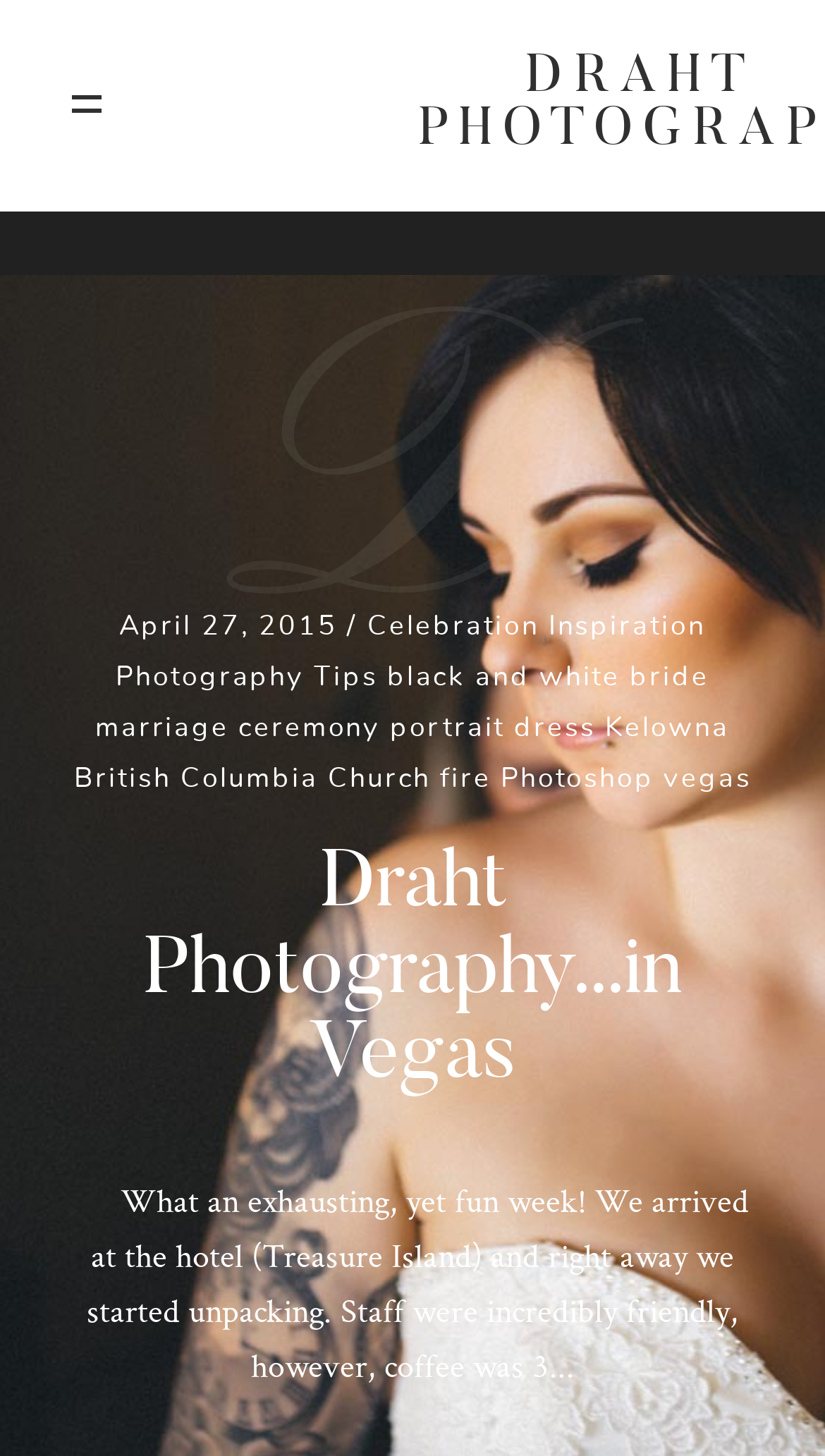Specify the bounding box coordinates of the element's area that should be clicked to execute the given instruction: "View the 'GALLERIES' page". The coordinates should be four float numbers between 0 and 1, i.e., [left, top, right, bottom].

[0.083, 0.324, 0.917, 0.391]